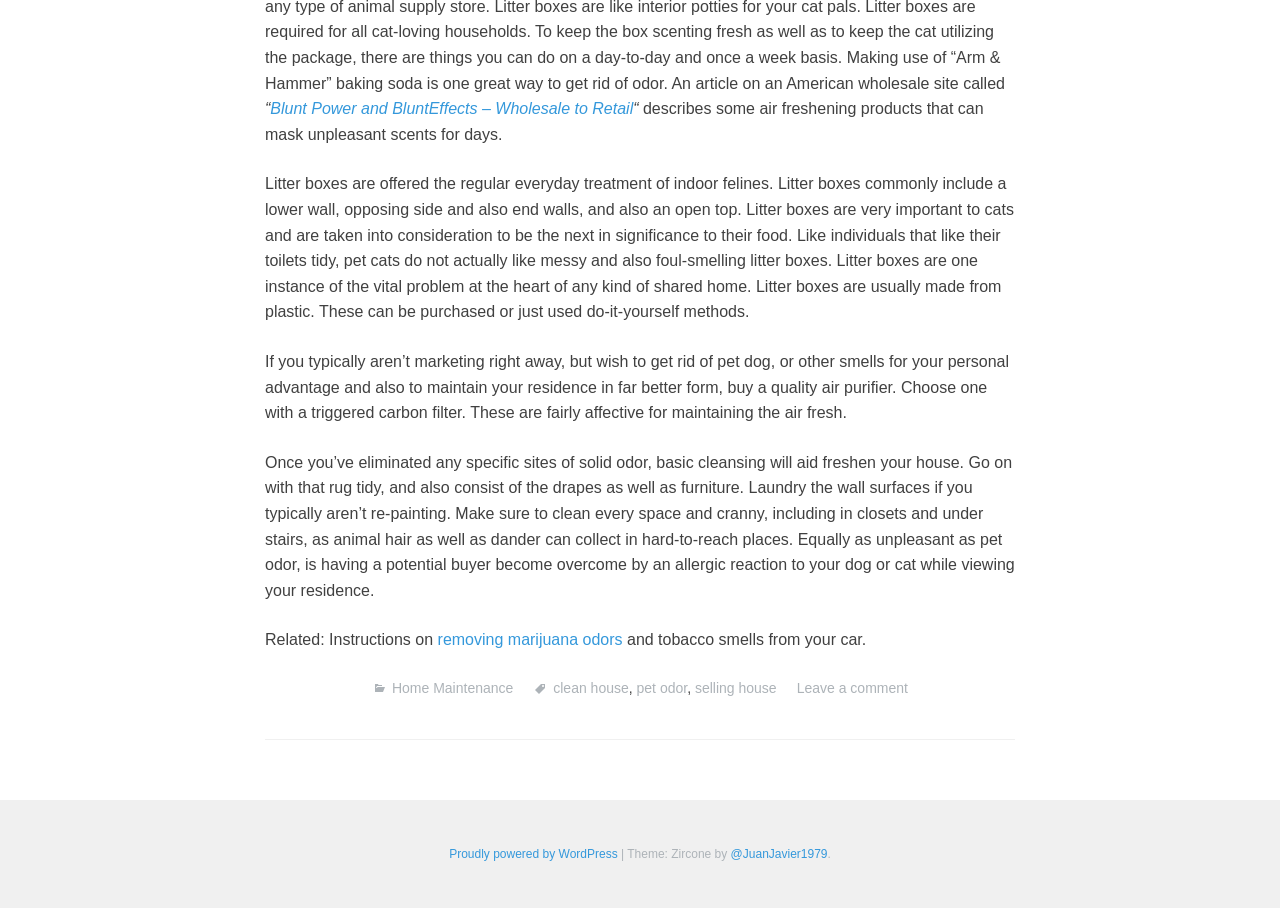Locate the bounding box coordinates of the area you need to click to fulfill this instruction: 'Visit the website powered by WordPress'. The coordinates must be in the form of four float numbers ranging from 0 to 1: [left, top, right, bottom].

[0.351, 0.933, 0.483, 0.948]